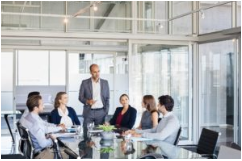Offer a meticulous description of the image.

In a modern conference room, a group of professionals, consisting of six individuals, are engaged in a collaborative discussion. The man standing at the center, dressed in a sleek suit, appears to be leading the meeting, gesturing with his hands as he addresses the team. The room is bright and airy, featuring large windows that allow natural light to flood in, emphasizing the contemporary design with glass walls and minimalist furniture. The team, which includes four women and two men, is attentively listening, with expressions reflecting focus and engagement. The setting suggests a productive atmosphere, likely centered around strategic planning or brainstorming for an upcoming project, highlighting the importance of teamwork in achieving organizational goals.